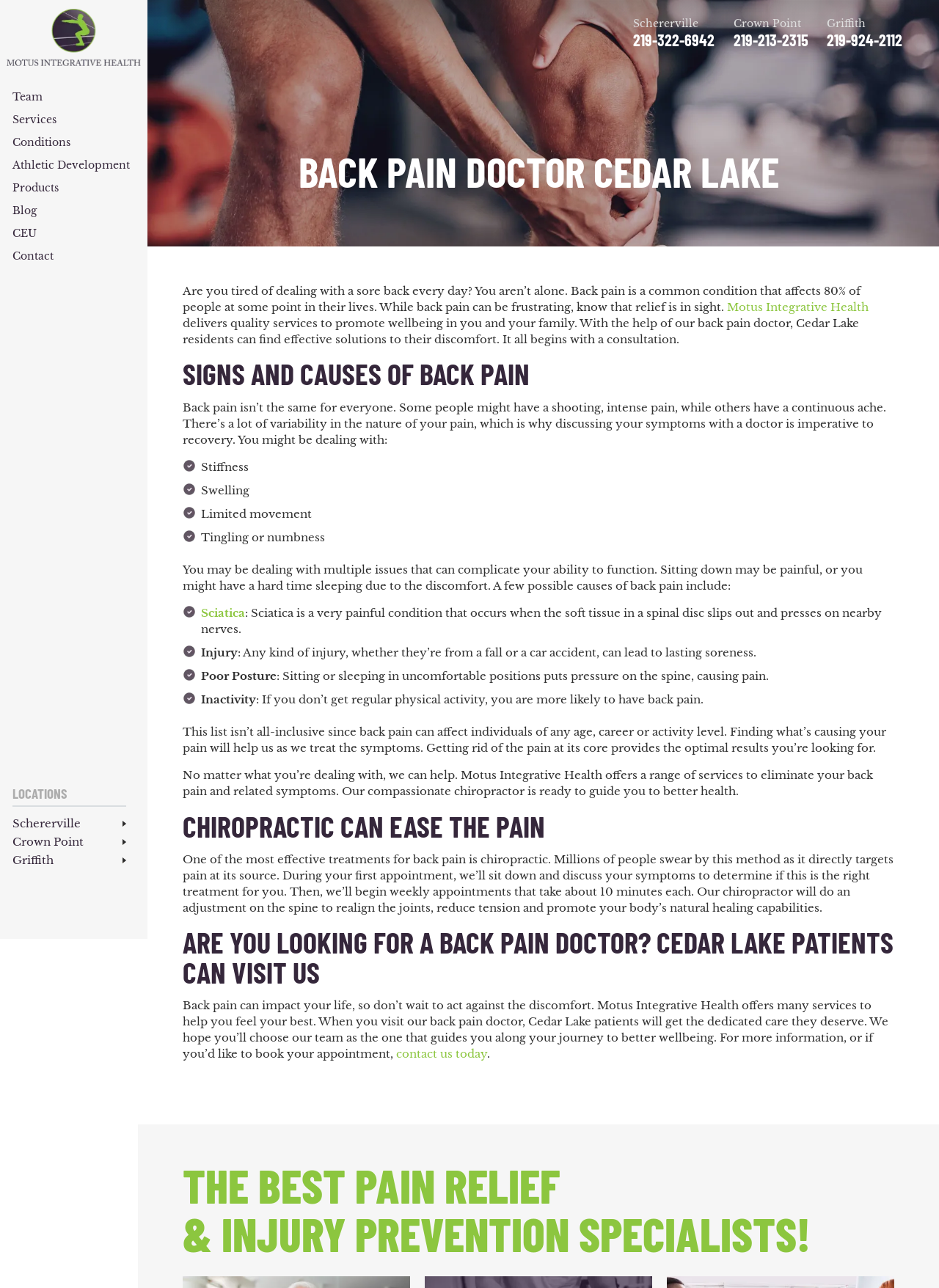Please answer the following question using a single word or phrase: How many locations are listed on the webpage?

3